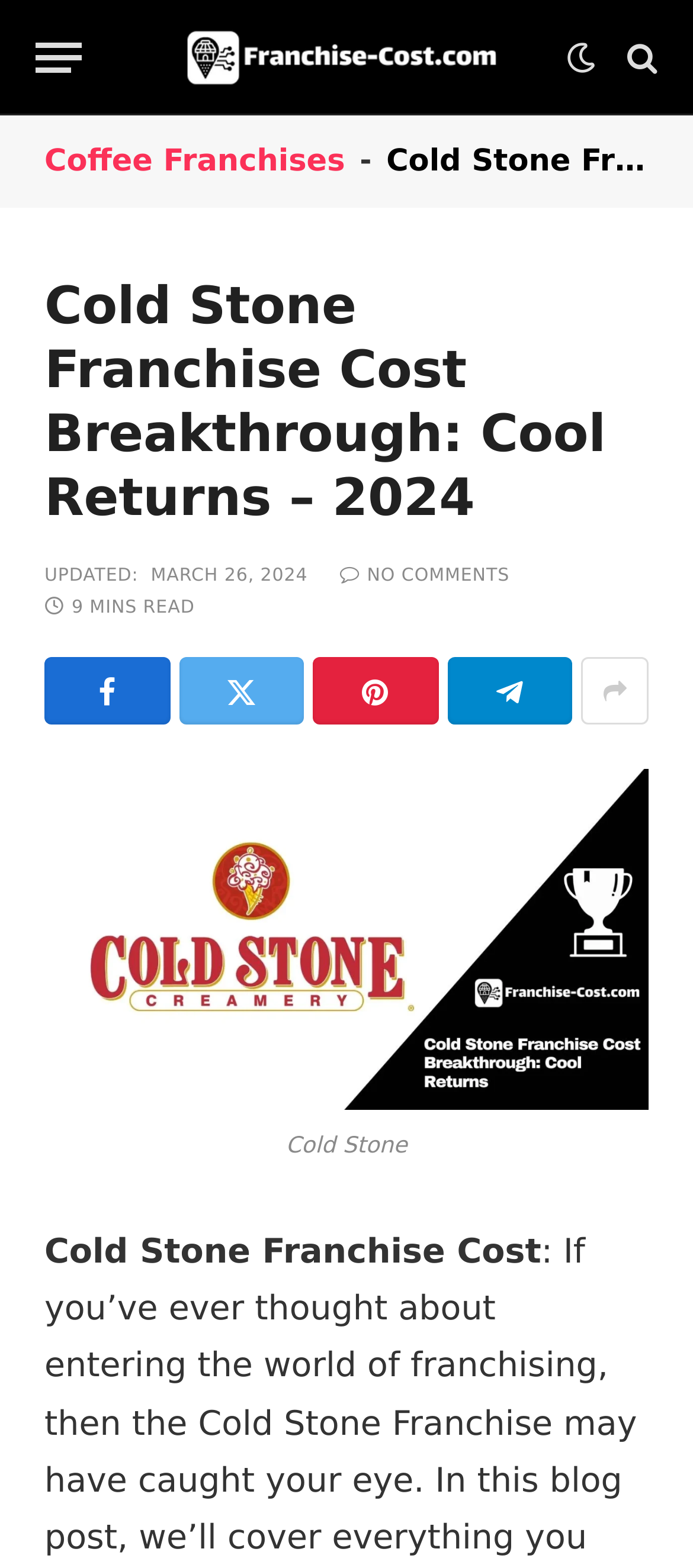Locate the primary headline on the webpage and provide its text.

Cold Stone Franchise Cost Breakthrough: Cool Returns – 2024